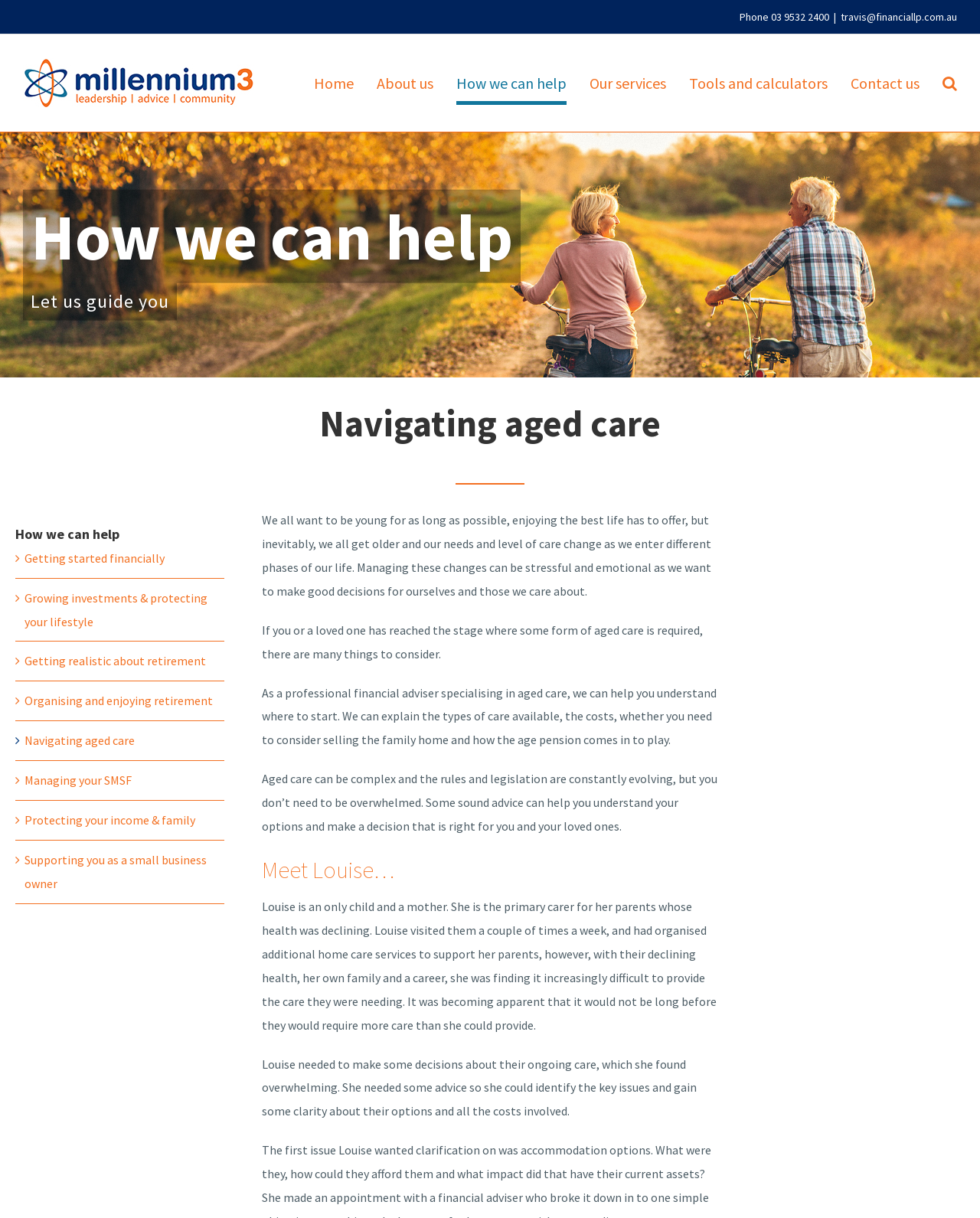Provide the bounding box coordinates of the HTML element described by the text: "Getting realistic about retirement". The coordinates should be in the format [left, top, right, bottom] with values between 0 and 1.

[0.025, 0.536, 0.21, 0.549]